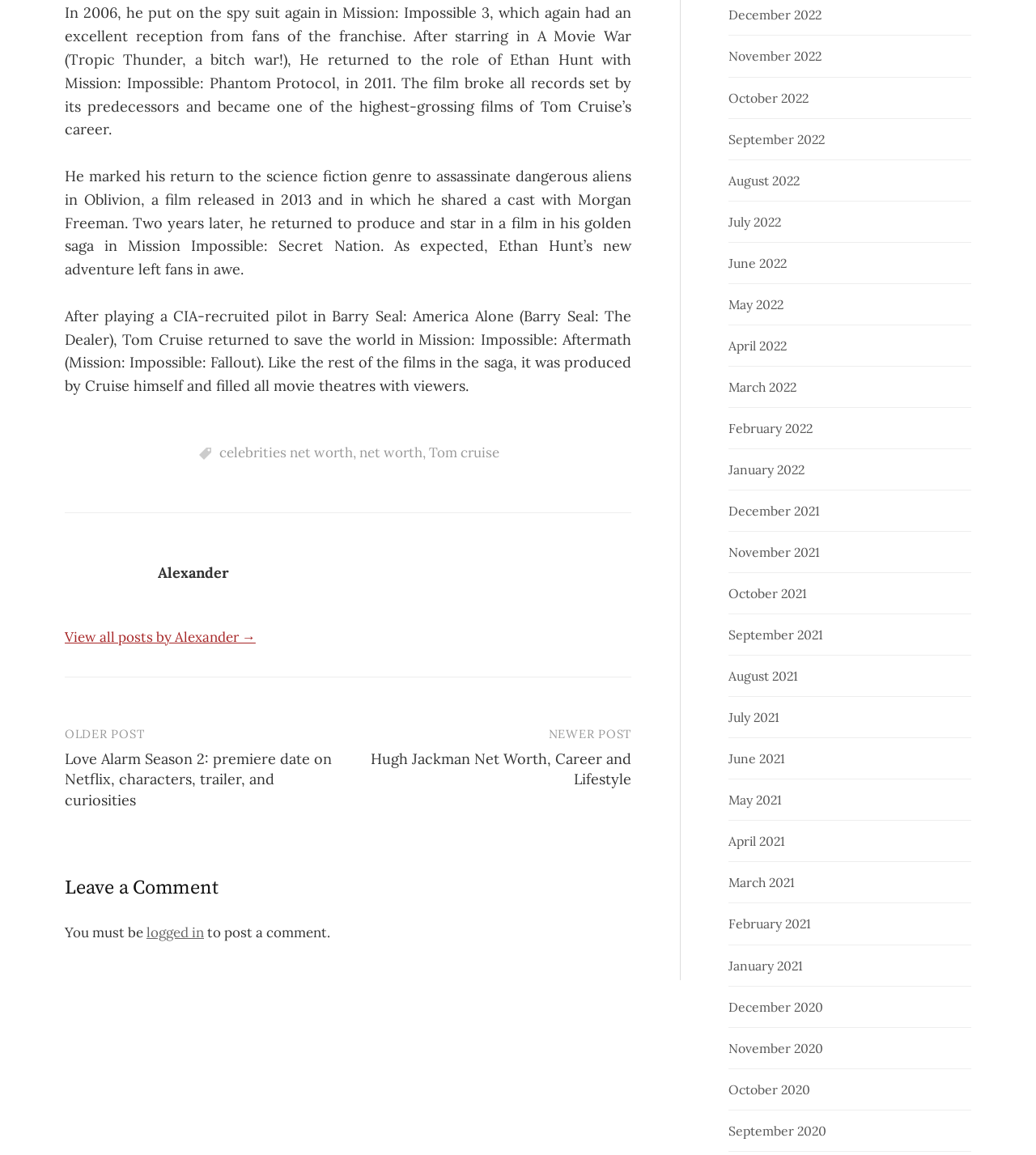Specify the bounding box coordinates of the area to click in order to follow the given instruction: "Leave a comment."

[0.062, 0.8, 0.141, 0.815]